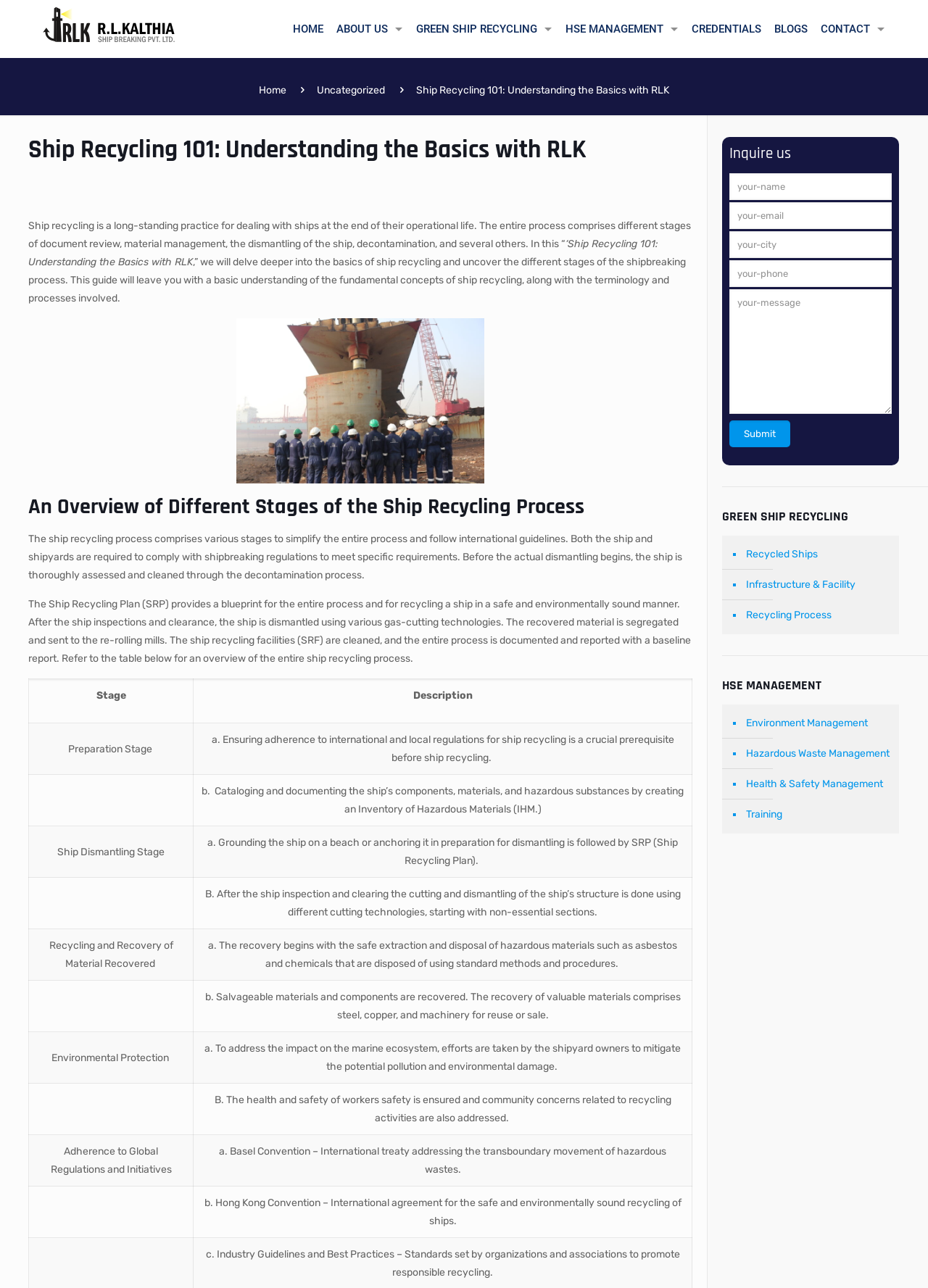Find and provide the bounding box coordinates for the UI element described here: "Training". The coordinates should be given as four float numbers between 0 and 1: [left, top, right, bottom].

[0.801, 0.621, 0.961, 0.644]